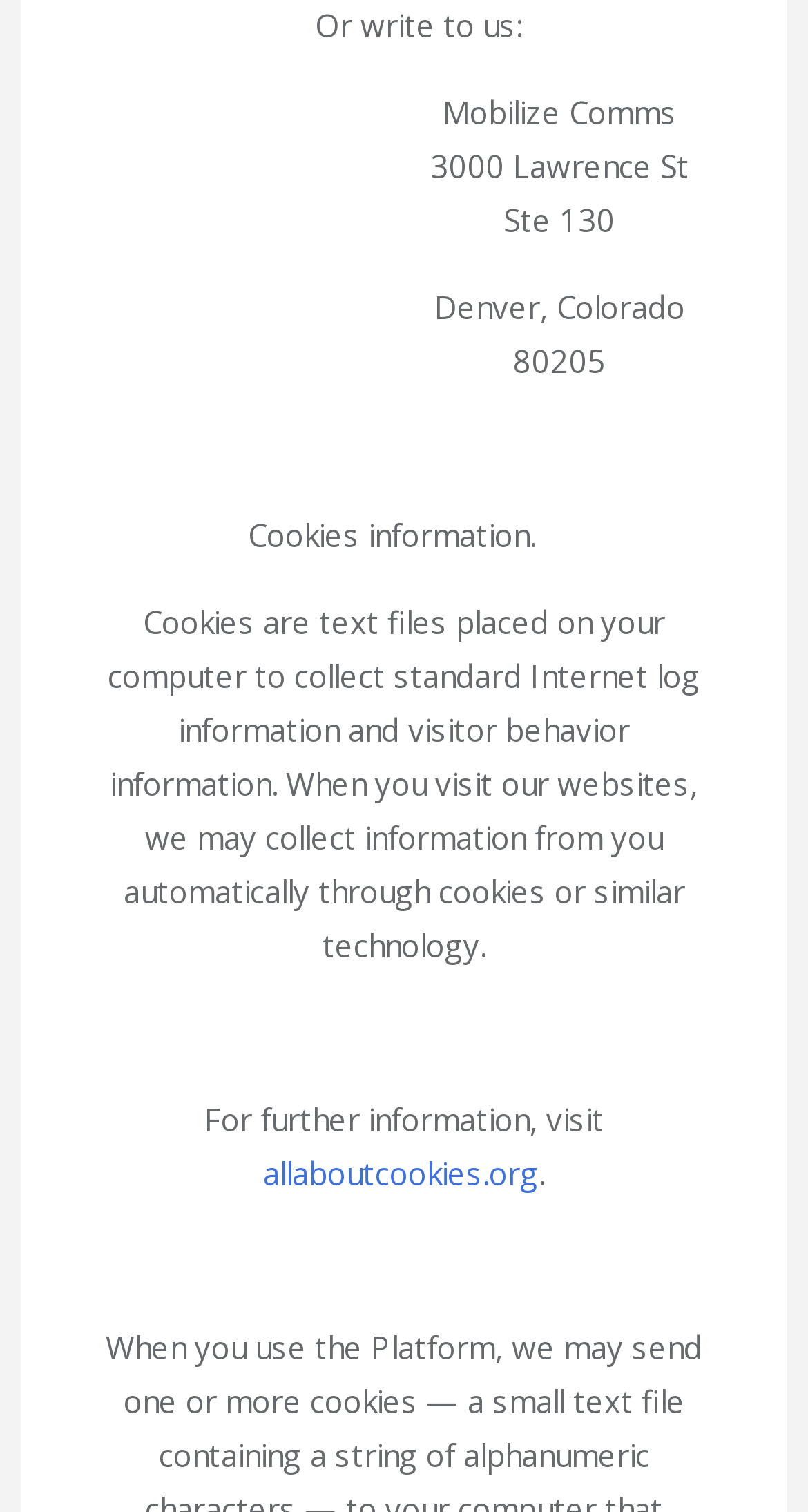Please give a succinct answer using a single word or phrase:
What is the company name?

Mobilize Comms